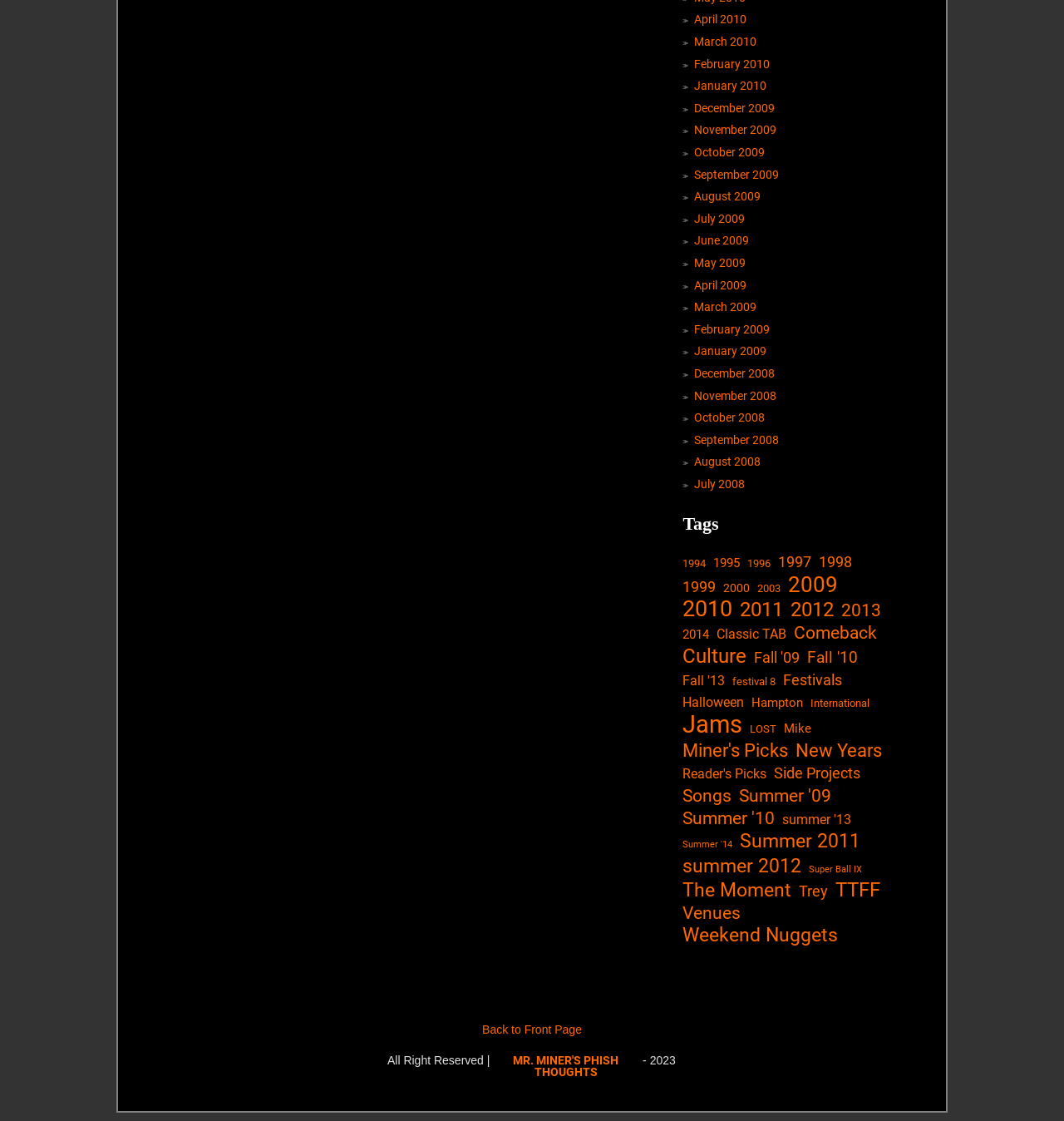Specify the bounding box coordinates of the area to click in order to execute this command: 'Click on the '>>April 2010' link'. The coordinates should consist of four float numbers ranging from 0 to 1, and should be formatted as [left, top, right, bottom].

[0.642, 0.011, 0.702, 0.023]